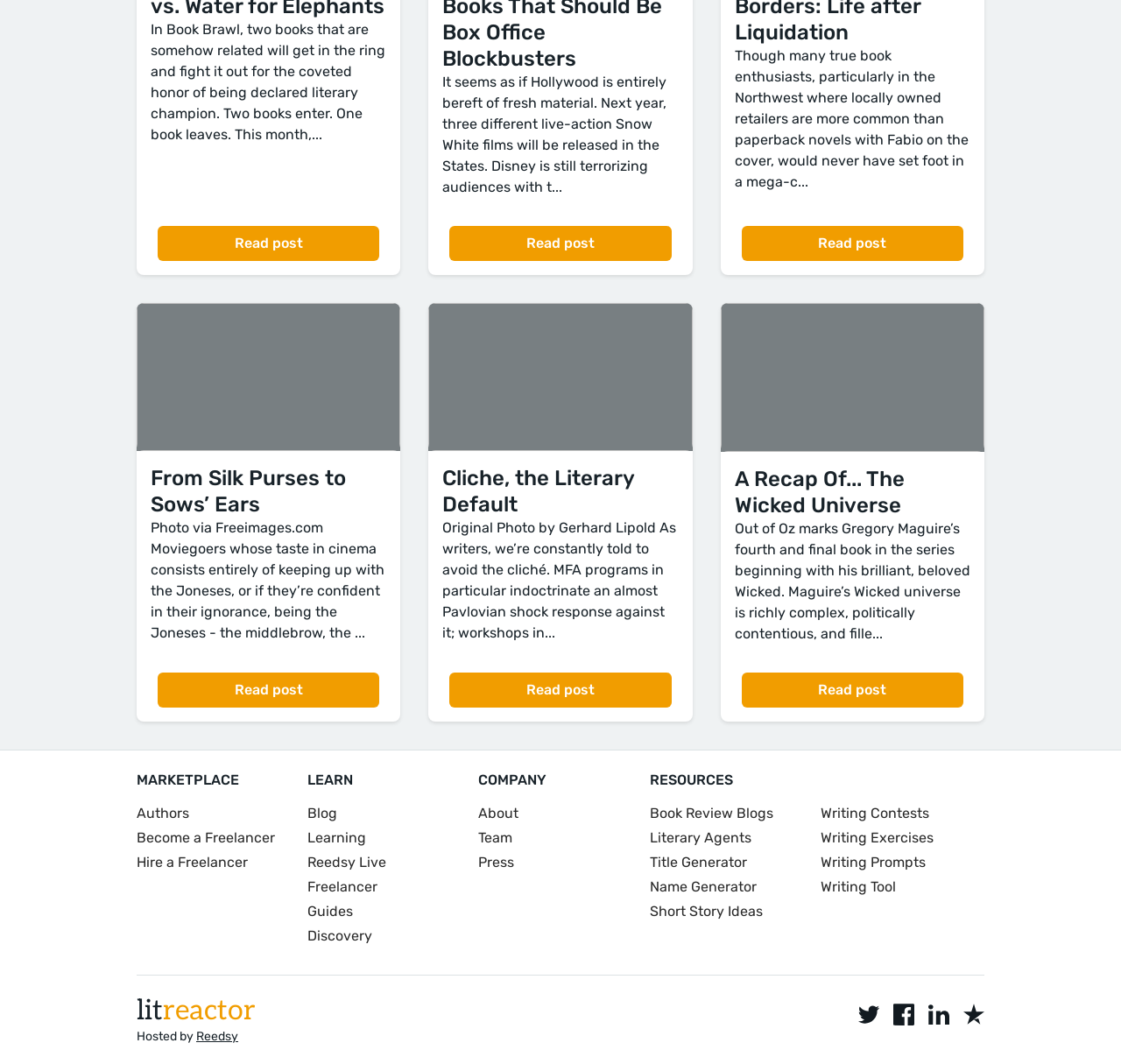Please determine the bounding box coordinates for the UI element described here. Use the format (top-left x, top-left y, bottom-right x, bottom-right y) with values bounded between 0 and 1: Guides

[0.274, 0.847, 0.421, 0.866]